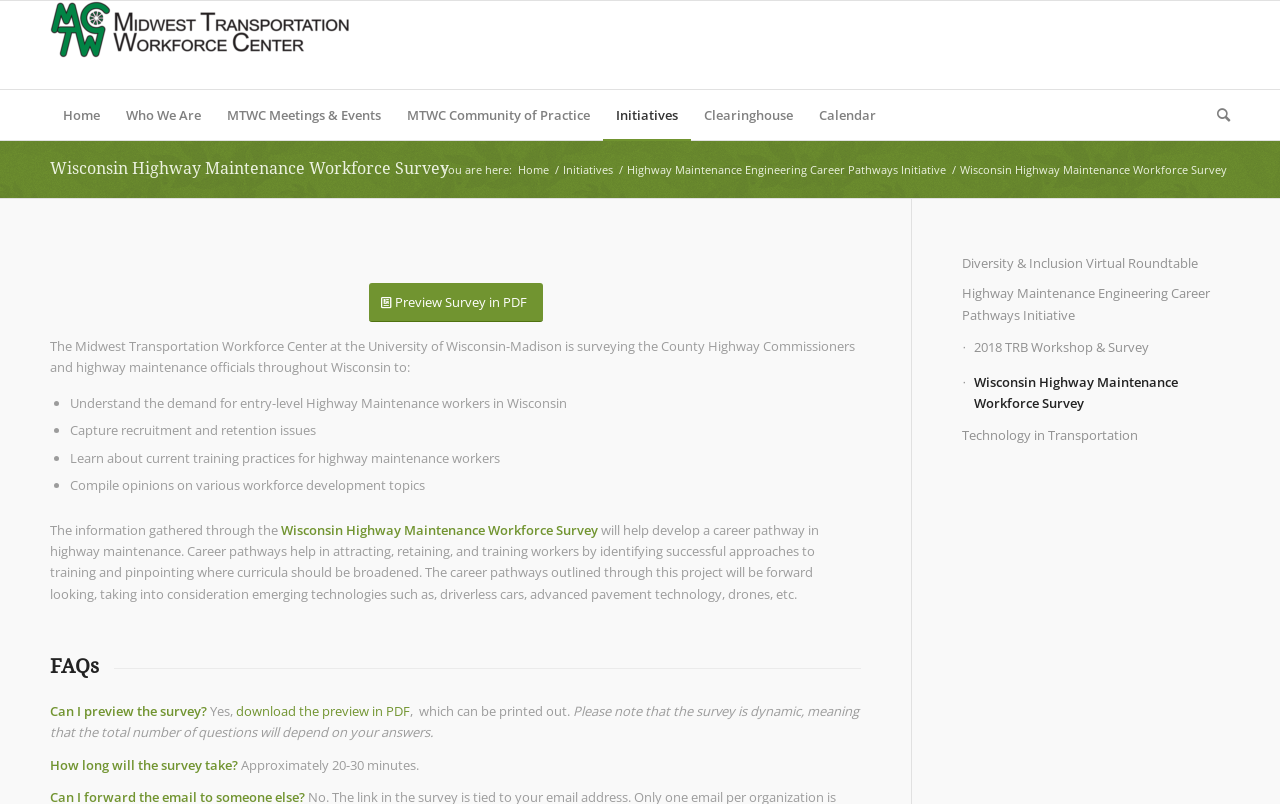Respond with a single word or short phrase to the following question: 
What is the purpose of the Wisconsin Highway Maintenance Workforce Survey?

Understand workforce development